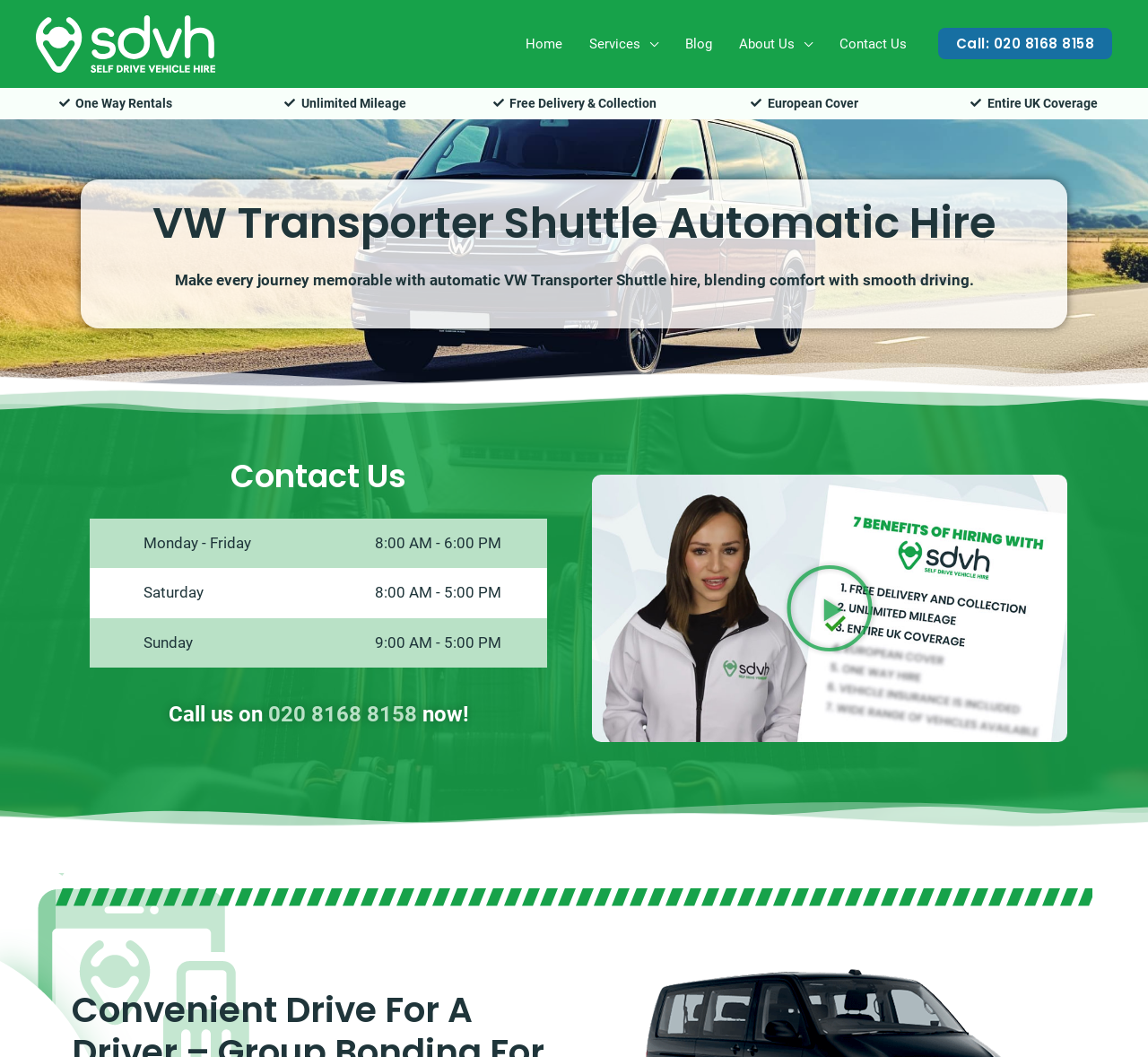What is the operating hours on Saturday?
From the screenshot, supply a one-word or short-phrase answer.

8:00 AM - 5:00 PM